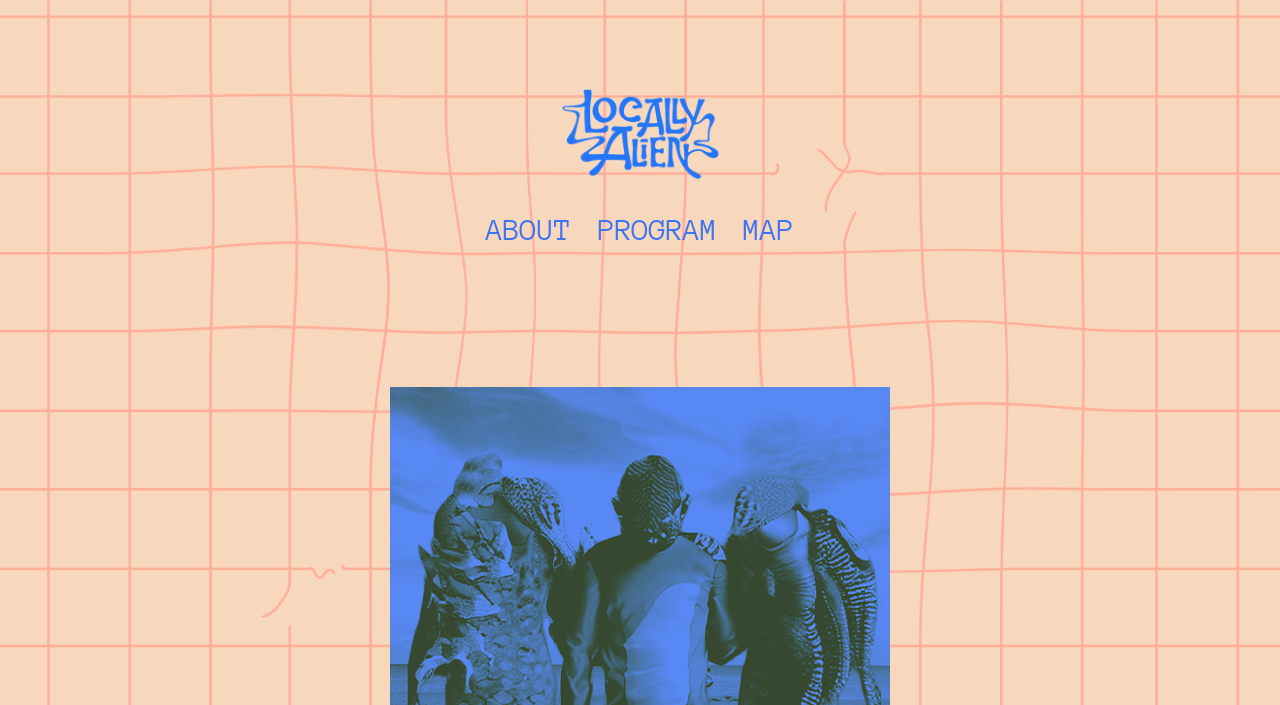What is the position of the image relative to the top link? Observe the screenshot and provide a one-word or short phrase answer.

Below